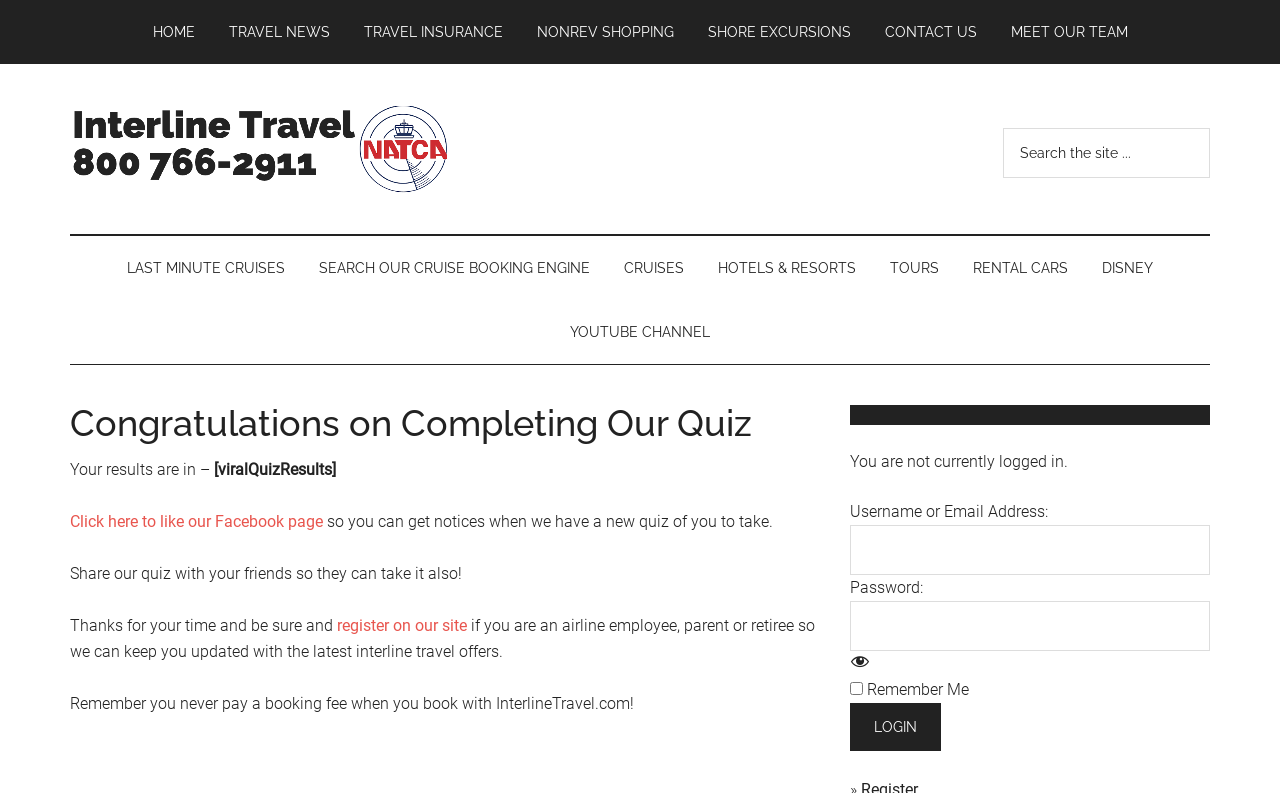What type of travel is the website focused on?
Using the image as a reference, give a one-word or short phrase answer.

Interline travel